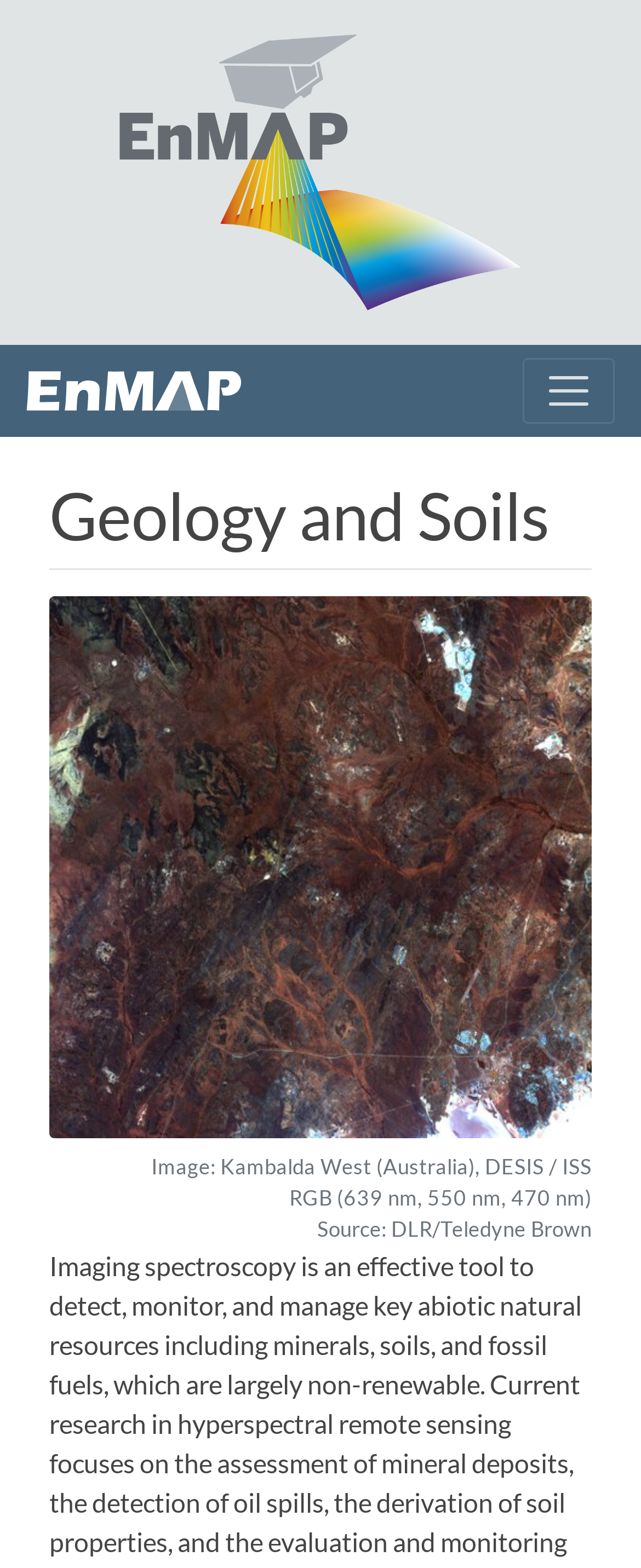What is the wavelength of the RGB image in the first section?
Based on the image, provide a one-word or brief-phrase response.

639 nm, 550 nm, 470 nm